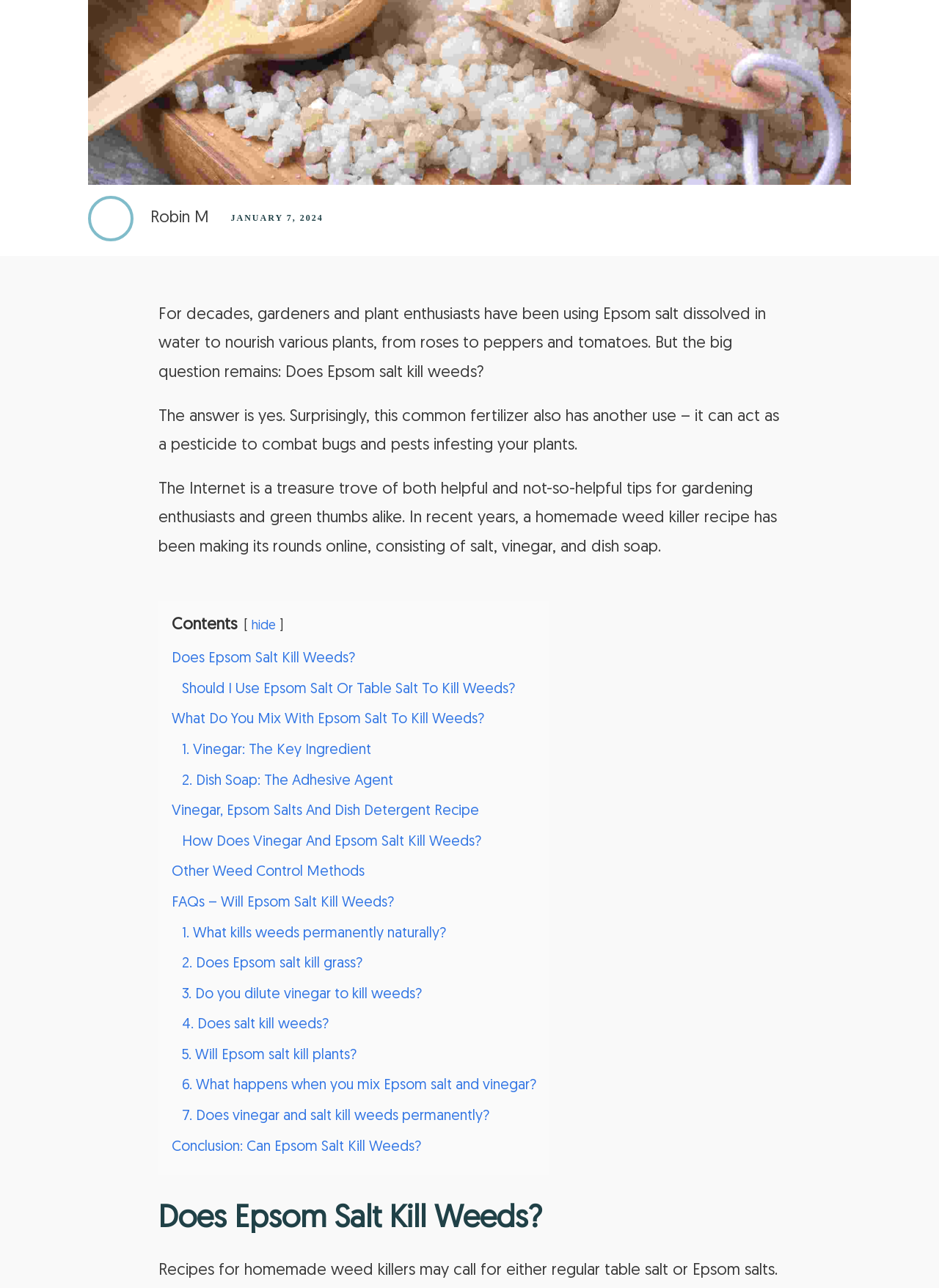Calculate the bounding box coordinates of the UI element given the description: "4. Does salt kill weeds?".

[0.194, 0.79, 0.35, 0.801]